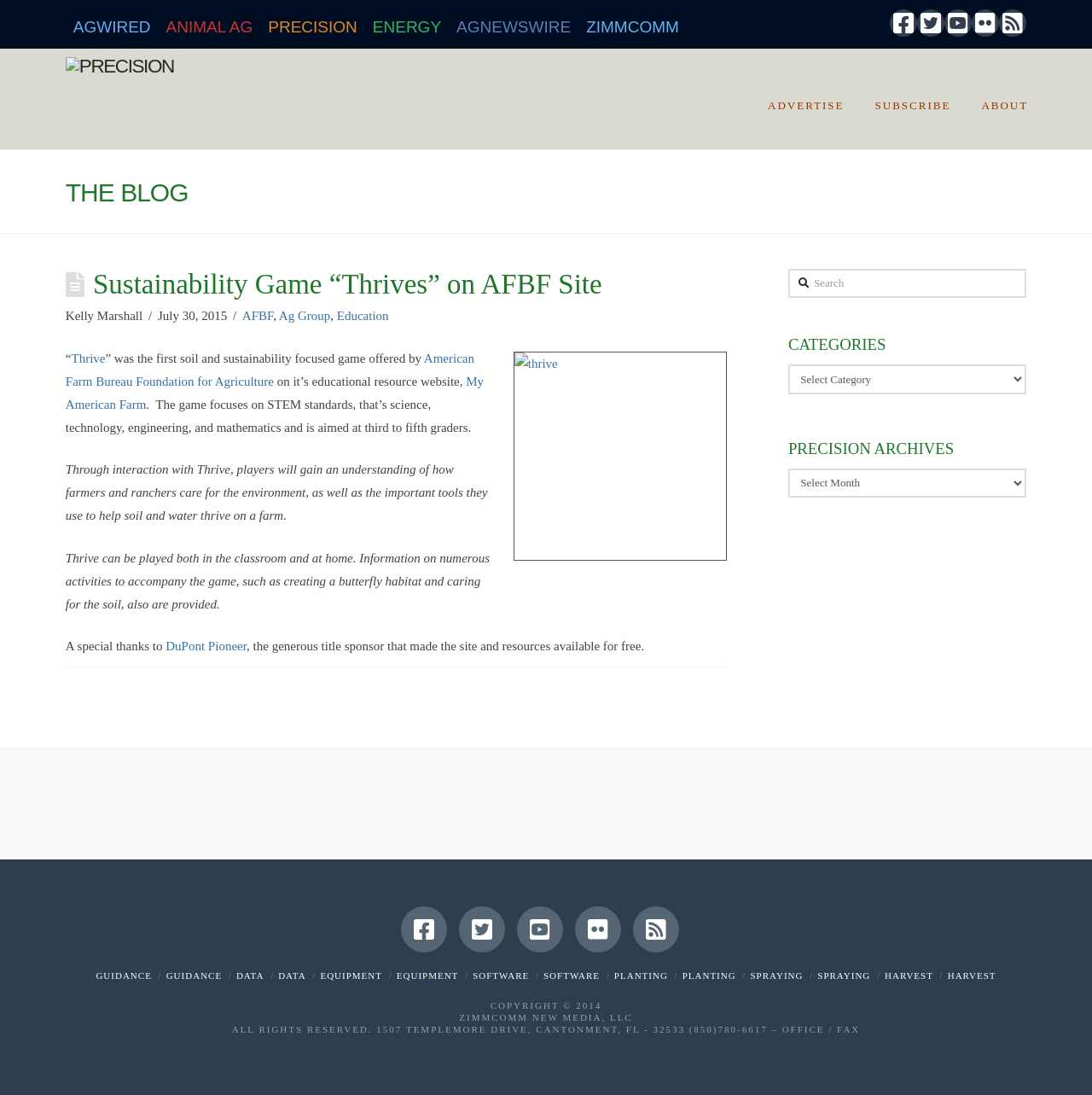Find the bounding box coordinates for the element that must be clicked to complete the instruction: "Search for something". The coordinates should be four float numbers between 0 and 1, indicated as [left, top, right, bottom].

[0.722, 0.246, 0.94, 0.272]